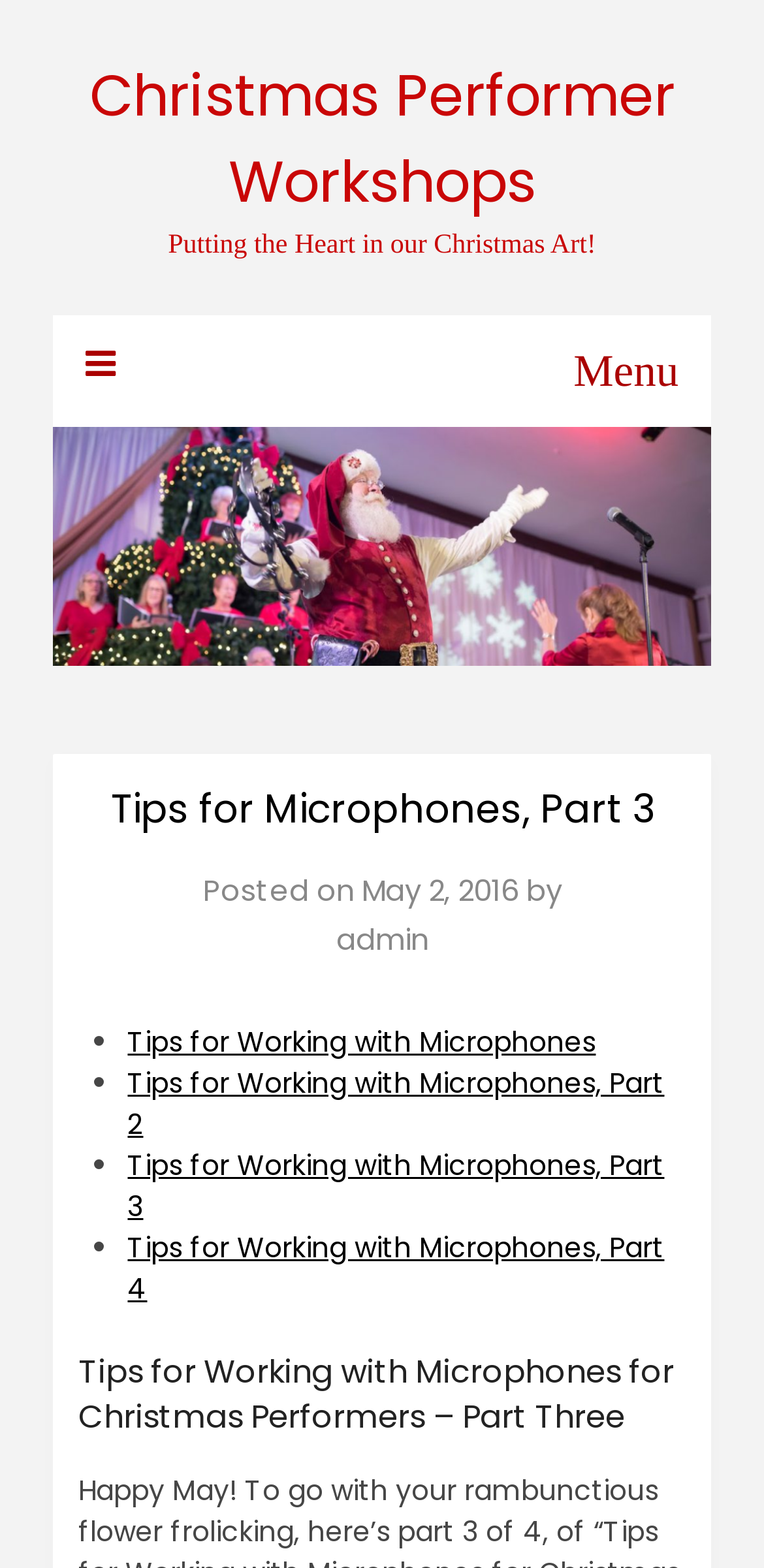Please locate the clickable area by providing the bounding box coordinates to follow this instruction: "View Tips for Working with Microphones".

[0.167, 0.652, 0.78, 0.677]